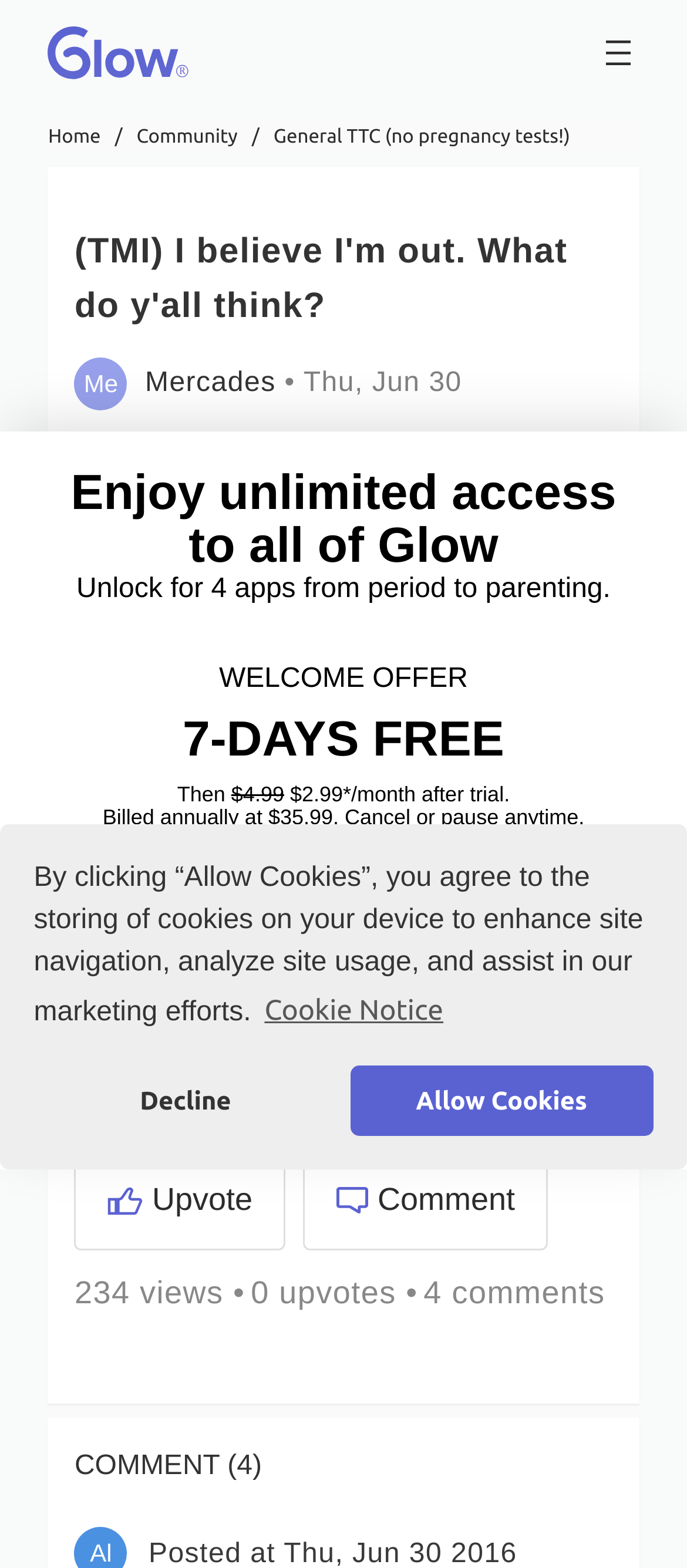How many comments are there on the post?
Please ensure your answer is as detailed and informative as possible.

The number of comments on the post can be found in the StaticText element, which displays '4 comments'.